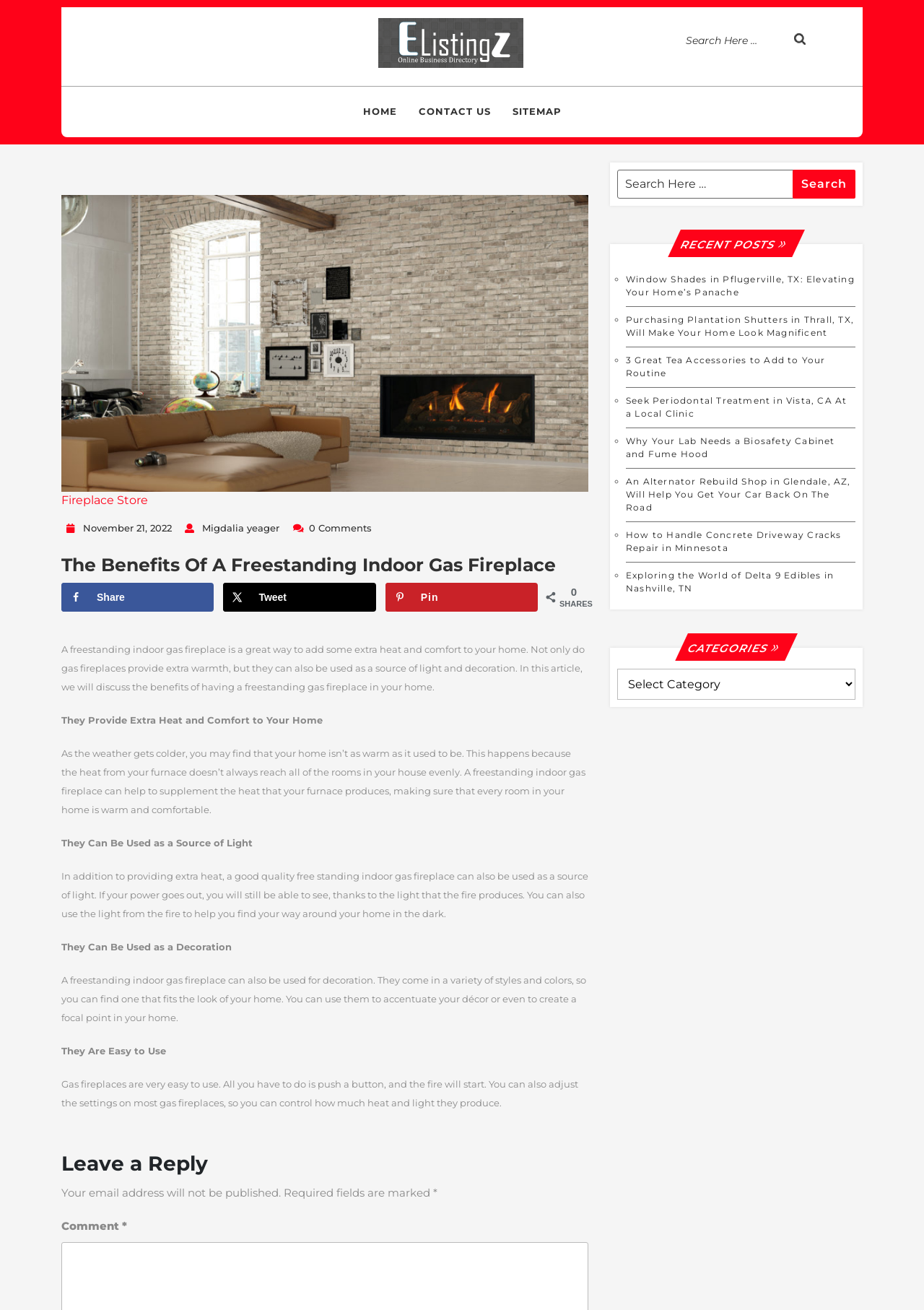Is there a search function on the page?
Answer the question with as much detail as you can, using the image as a reference.

I found two search boxes on the page, one at the top and one at the bottom, both with a 'Search' button next to them.